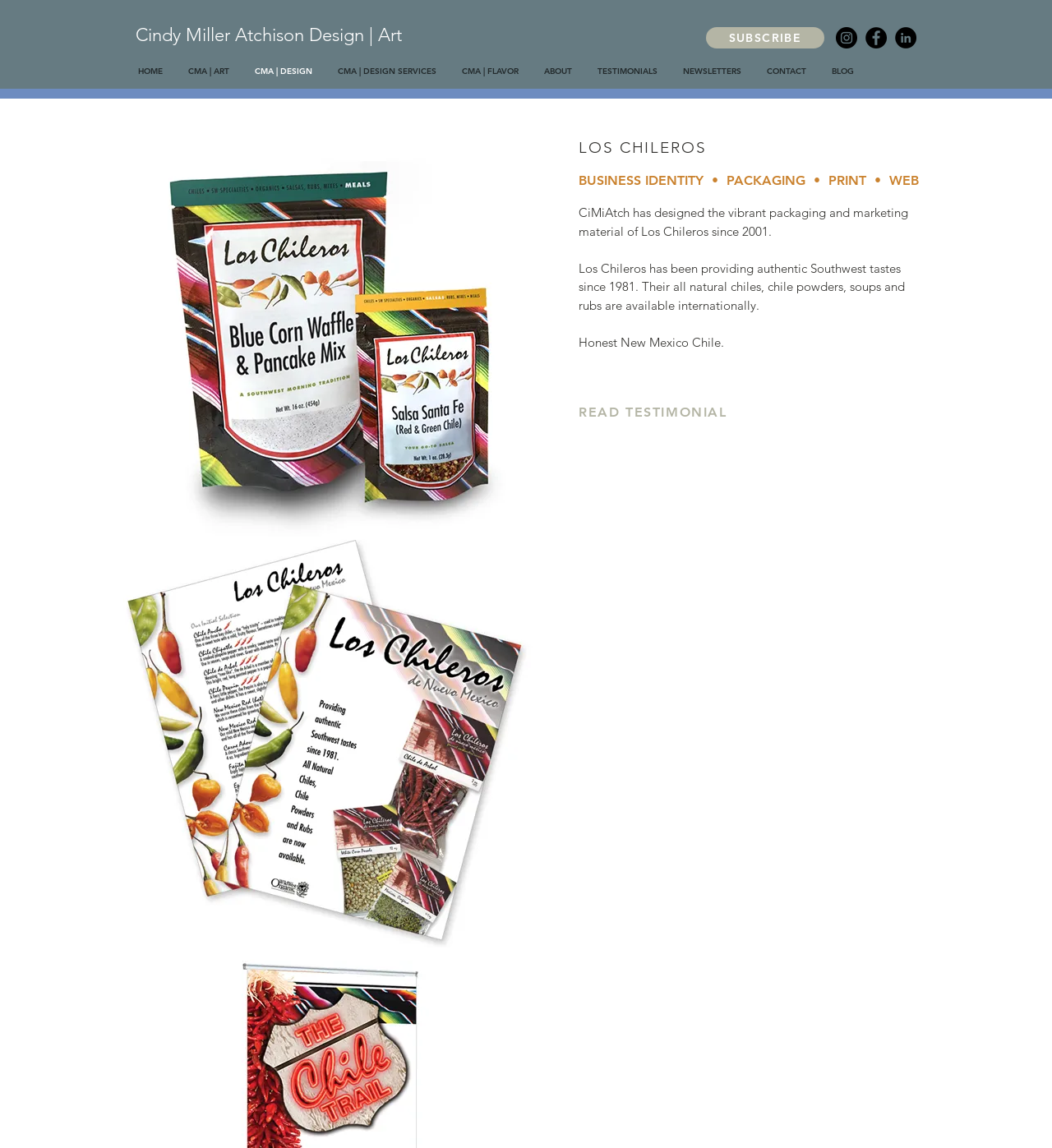Based on the provided description, "noir et blanc", find the bounding box of the corresponding UI element in the screenshot.

None